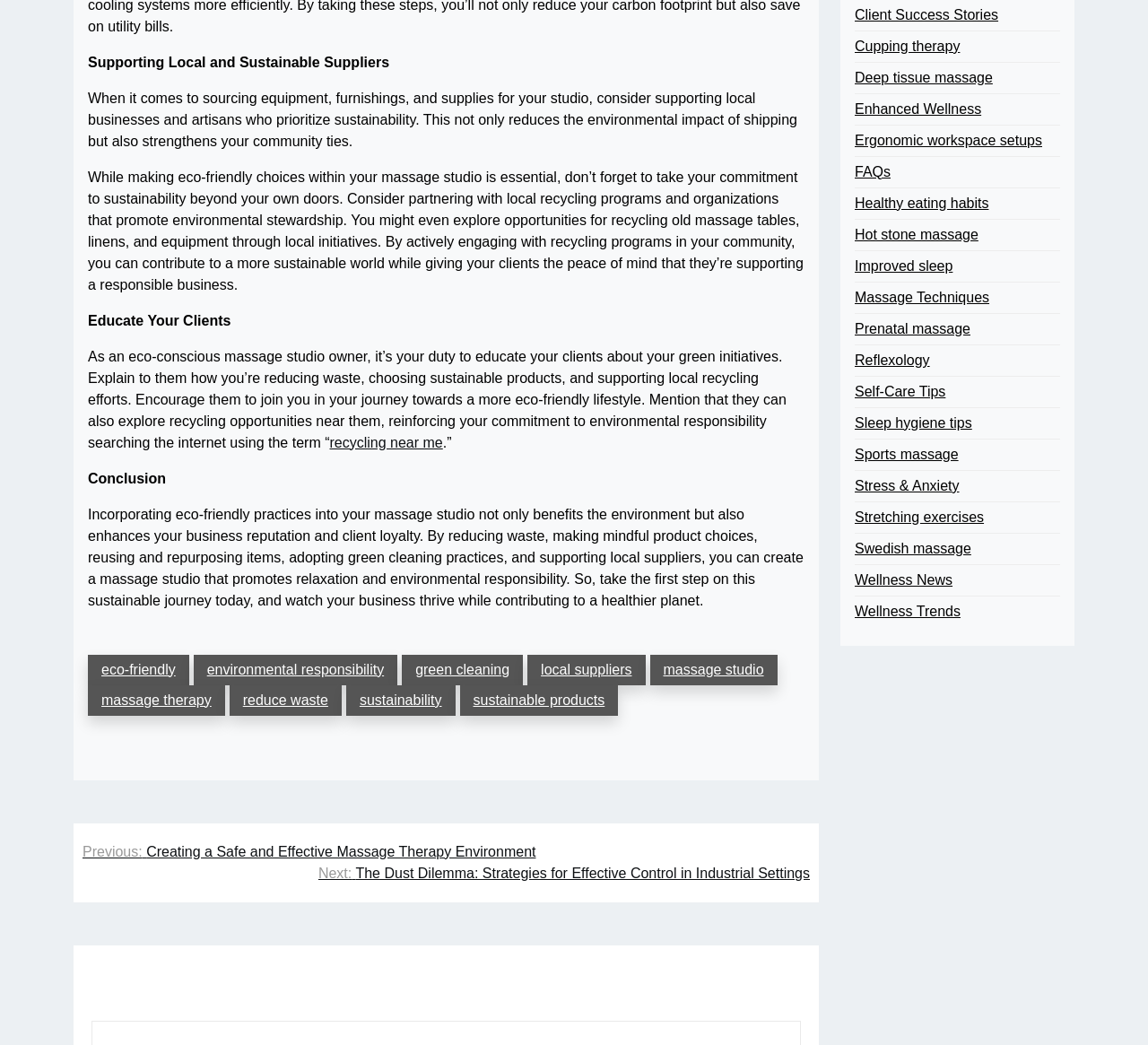Use a single word or phrase to answer the following:
What is the benefit of incorporating eco-friendly practices into a massage studio?

Enhances business reputation and client loyalty